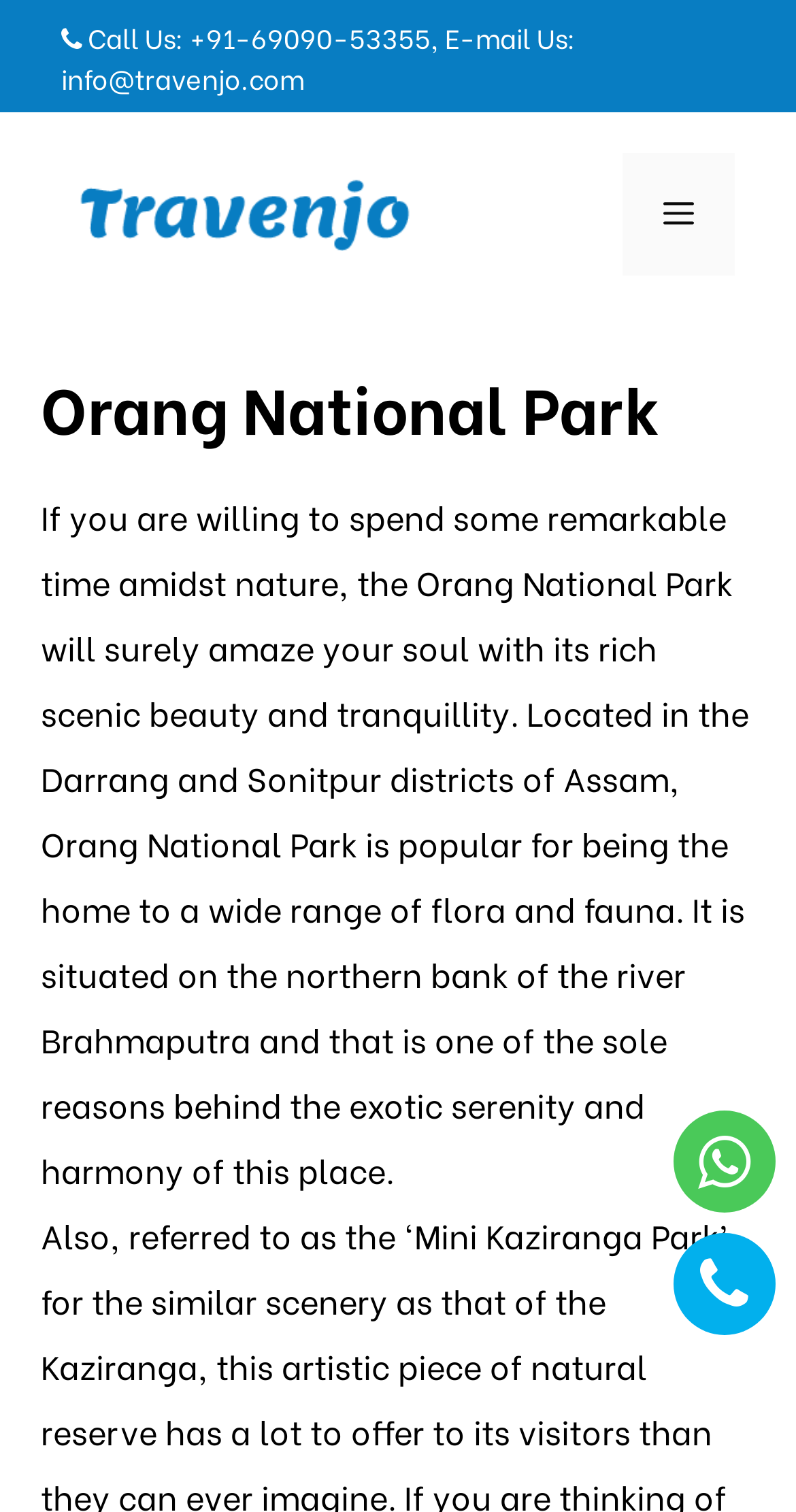What is the phone number to call?
Please respond to the question with a detailed and thorough explanation.

I found the phone number by looking at the top section of the webpage, where it says 'Call Us: +91-69090-53355, E-mail Us: info@travenjo.com'.